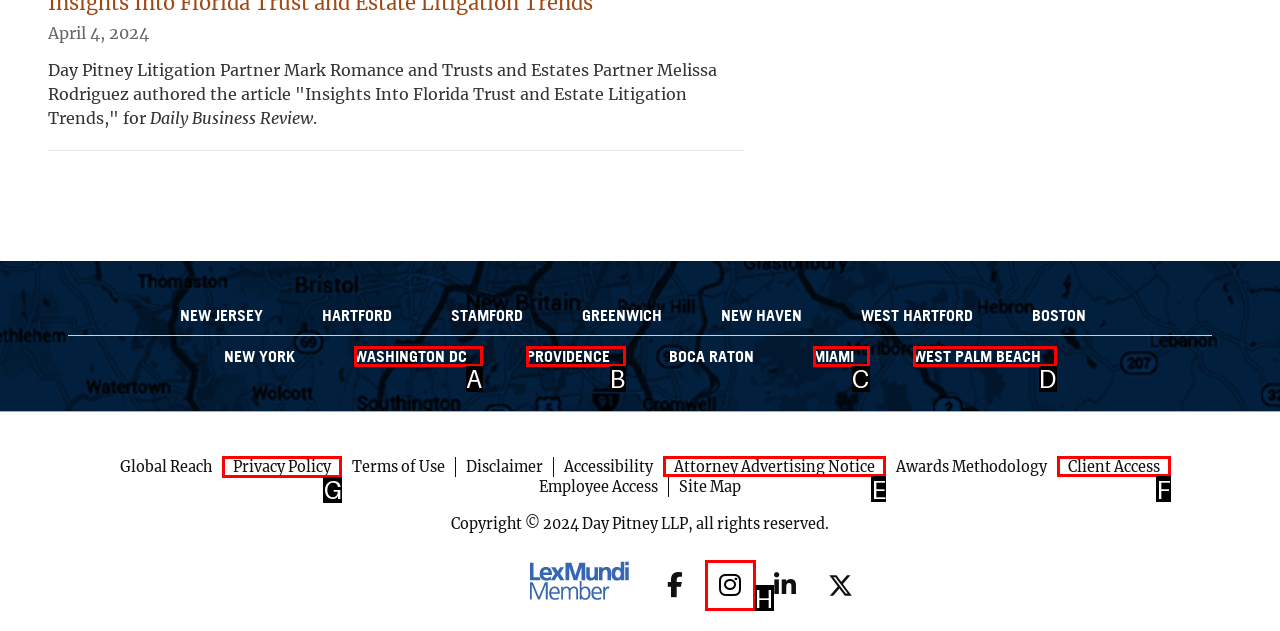Specify the letter of the UI element that should be clicked to achieve the following: Click the 'Settings and more information' button
Provide the corresponding letter from the choices given.

None